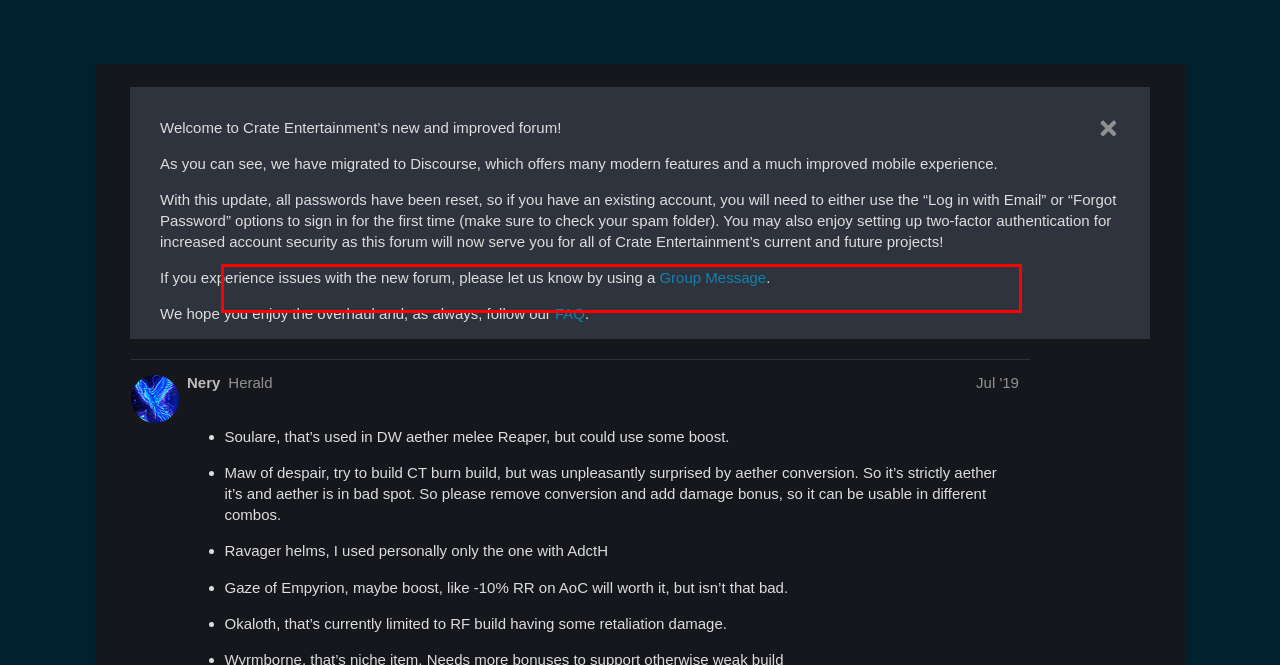View the screenshot of the webpage and identify the UI element surrounded by a red bounding box. Extract the text contained within this red bounding box.

Venomancer’s railment, caster armor, but converting pierce to acid, then give plus skills to RE, then it gives plus skills to ABB. Just redesigned the damn thing.